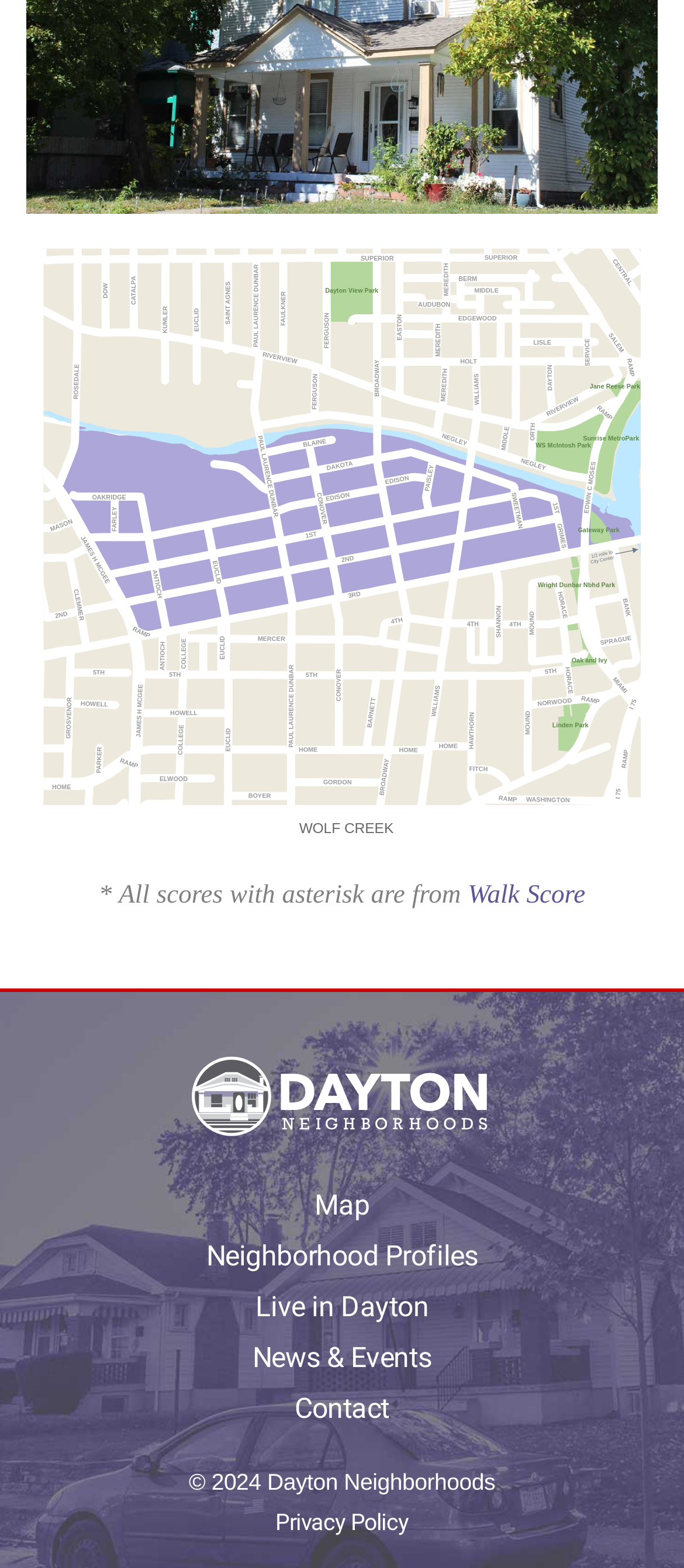Locate the bounding box coordinates of the element to click to perform the following action: 'Explore the map'. The coordinates should be given as four float values between 0 and 1, in the form of [left, top, right, bottom].

[0.46, 0.758, 0.54, 0.779]